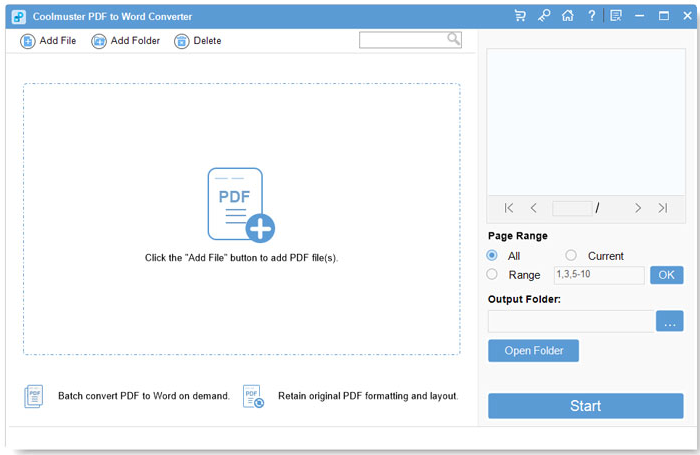Provide your answer to the question using just one word or phrase: What is the purpose of the '+' icon?

Add File